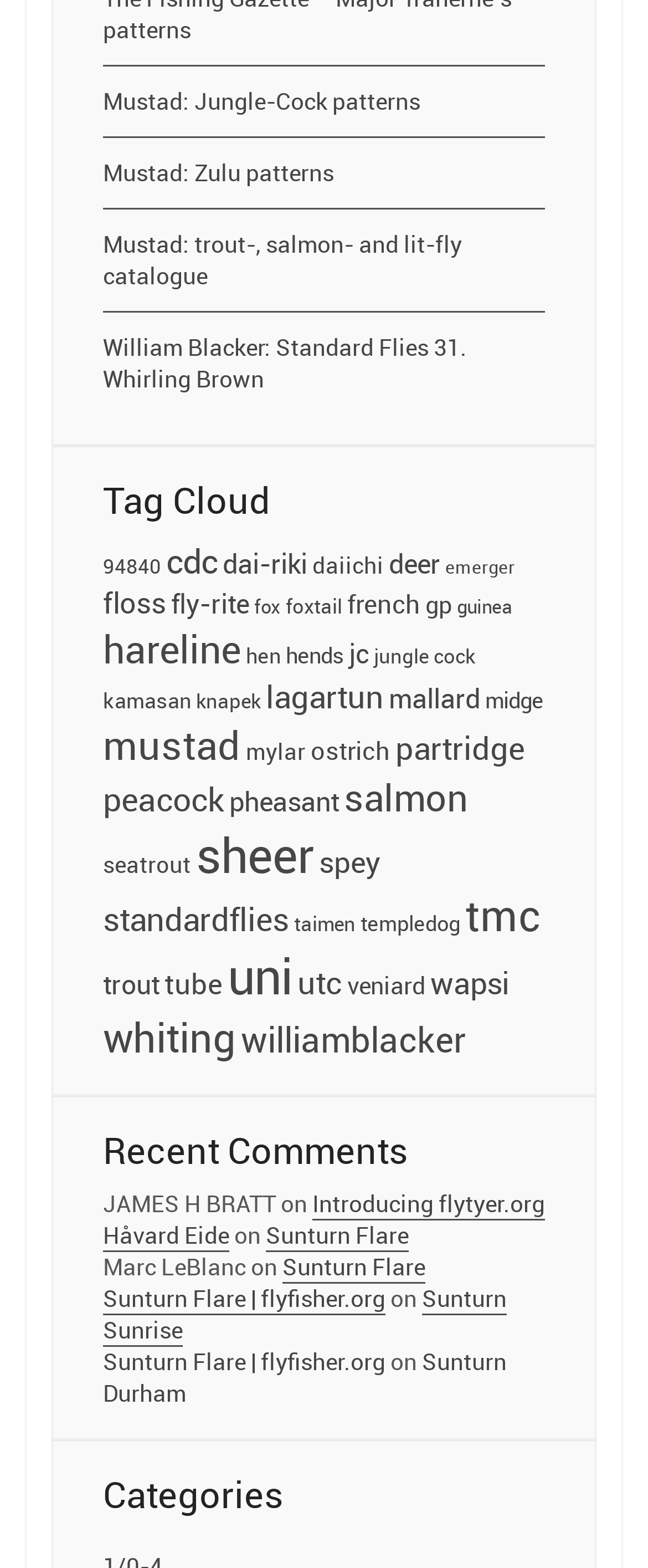Please determine the bounding box coordinates of the element to click in order to execute the following instruction: "Read the 'Recent Comments' section". The coordinates should be four float numbers between 0 and 1, specified as [left, top, right, bottom].

[0.159, 0.721, 0.841, 0.747]